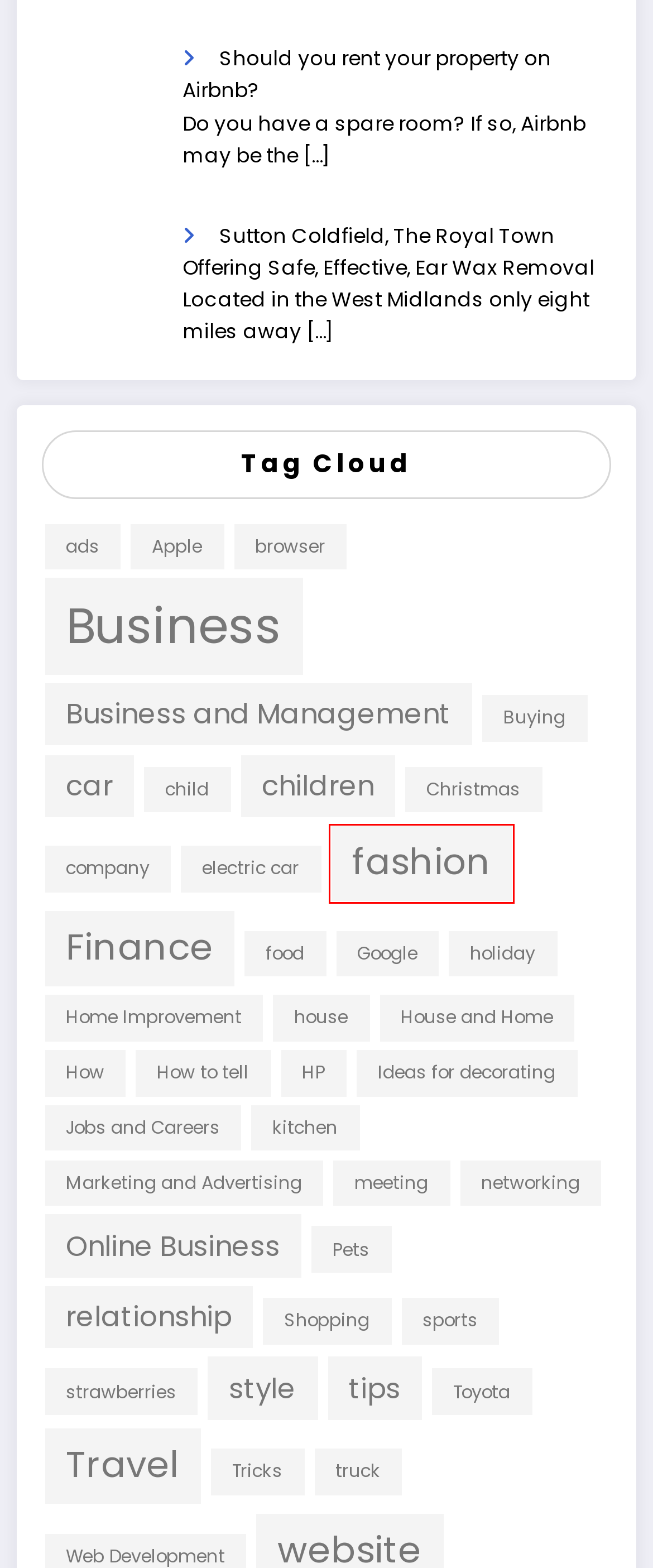A screenshot of a webpage is given with a red bounding box around a UI element. Choose the description that best matches the new webpage shown after clicking the element within the red bounding box. Here are the candidates:
A. company Archives - Anarchism Today
B. food Archives - Anarchism Today
C. Travel Archives - Anarchism Today
D. fashion Archives - Anarchism Today
E. Business Archives - Anarchism Today
F. Home Improvement Archives - Anarchism Today
G. truck Archives - Anarchism Today
H. tips Archives - Anarchism Today

D